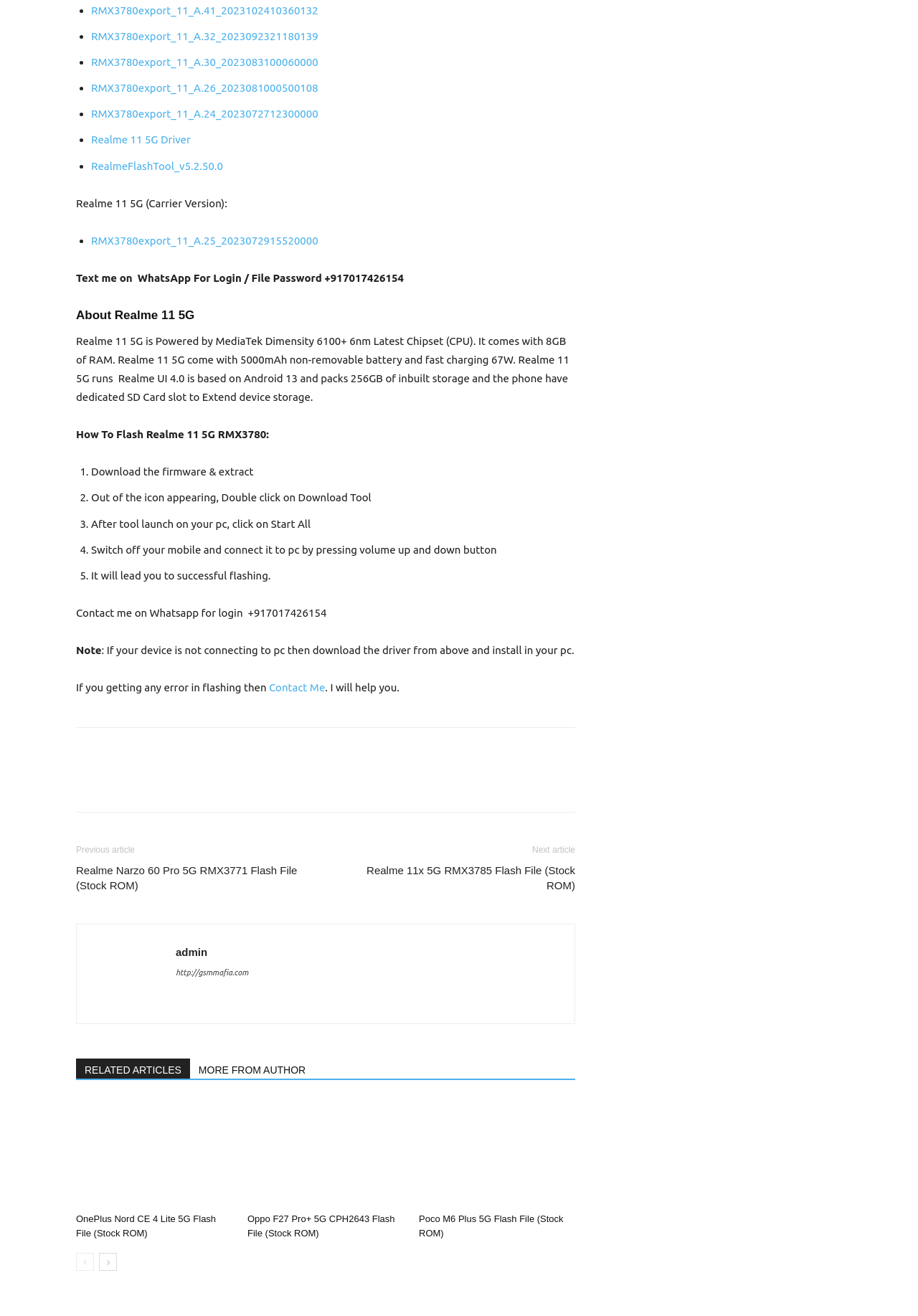Specify the bounding box coordinates for the region that must be clicked to perform the given instruction: "Download the firmware & extract".

[0.099, 0.354, 0.276, 0.363]